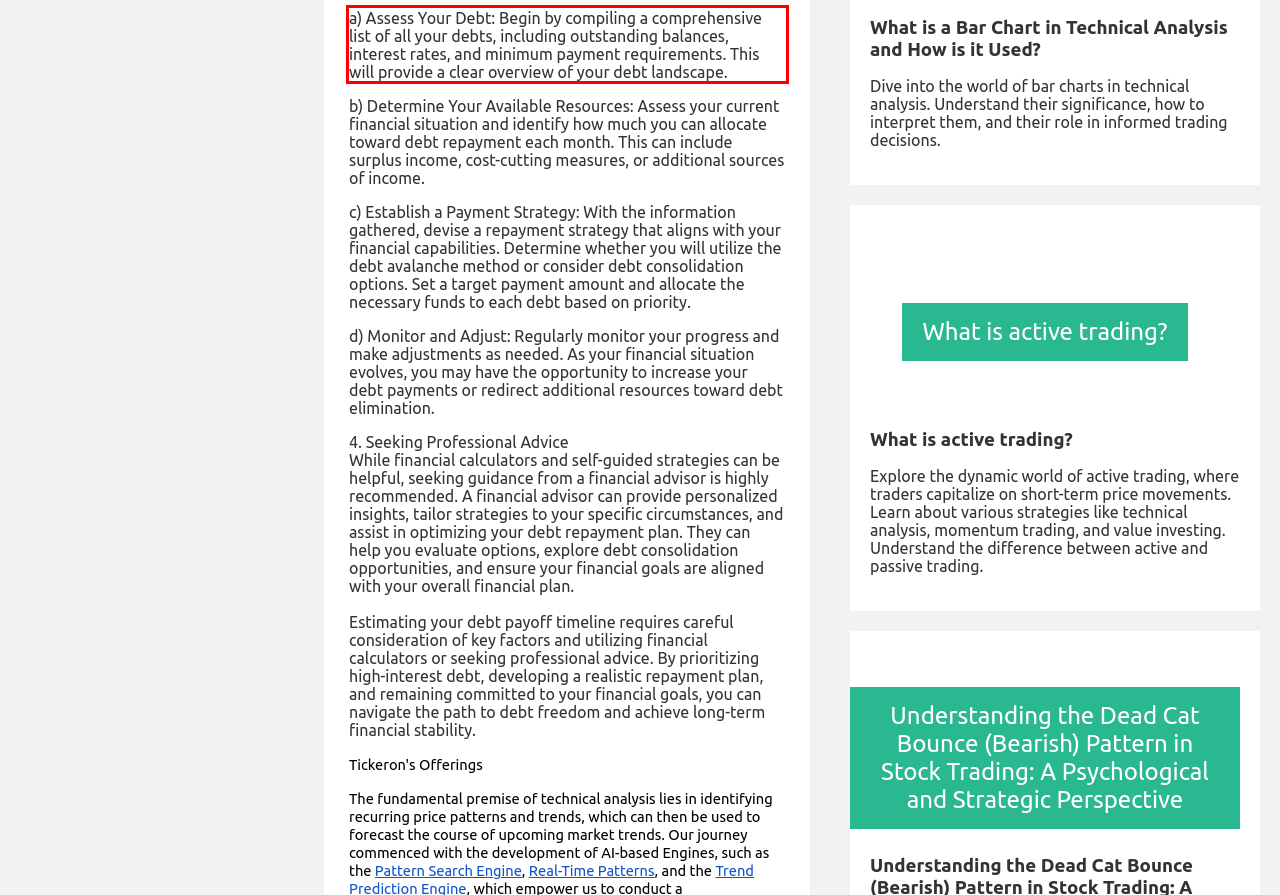Please perform OCR on the UI element surrounded by the red bounding box in the given webpage screenshot and extract its text content.

a) Assess Your Debt: Begin by compiling a comprehensive list of all your debts, including outstanding balances, interest rates, and minimum payment requirements. This will provide a clear overview of your debt landscape.